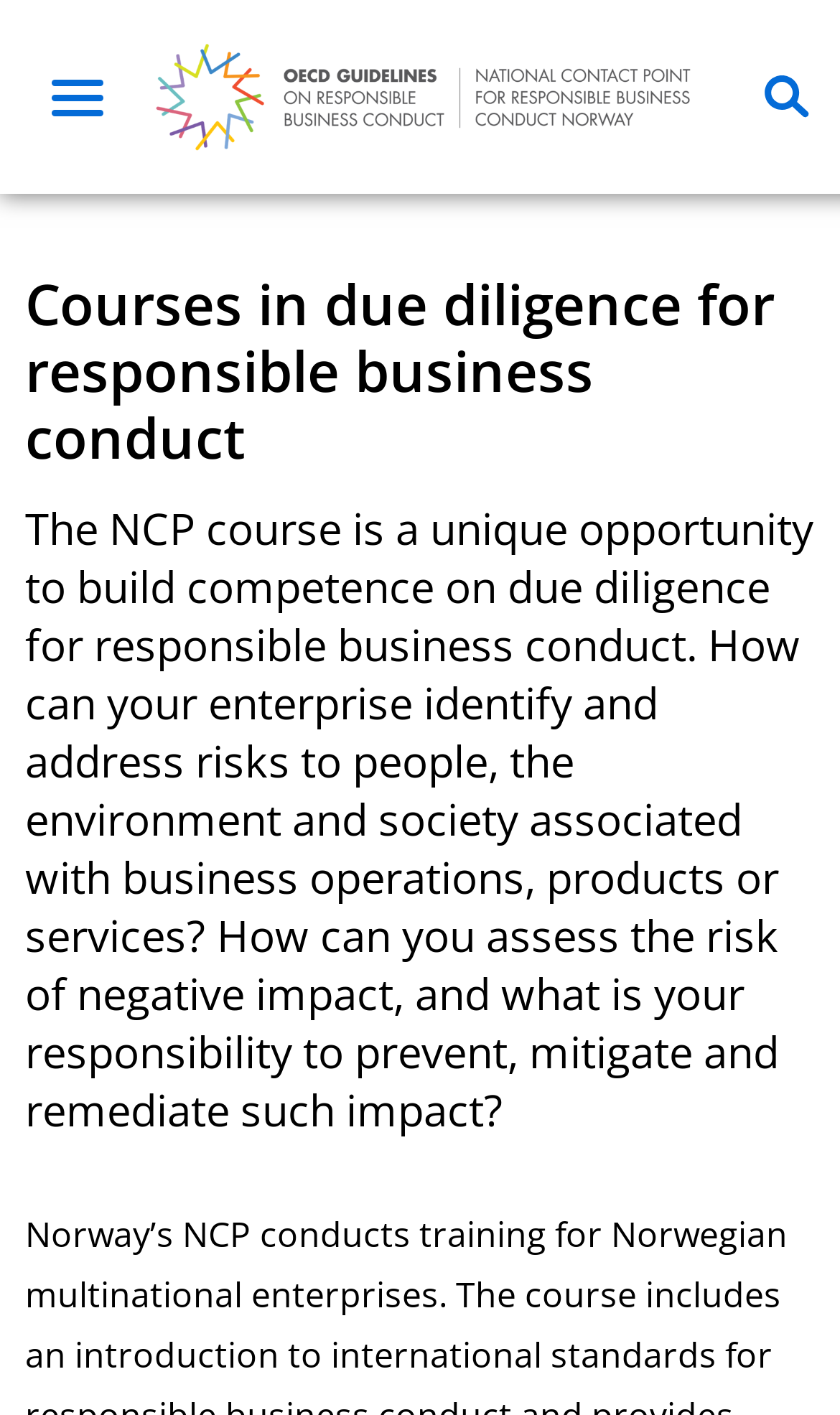Analyze and describe the webpage in a detailed narrative.

The webpage is about courses in due diligence for responsible business conduct. At the top left, there is a button labeled "Meny" which is not expanded. Next to it, on the top center, is a link to "Ansvarlig Næringsliv" accompanied by an image with the same name. On the top right, there is a button labeled "Søk" with a search icon, which has a popup menu.

Below the top section, there is a breadcrumb navigation area with the text "Du er her:" followed by a link to "Hjem /". This link is part of a larger heading that spans the width of the page, titled "Courses in due diligence for responsible business conduct".

The main content of the page is a paragraph of text that describes the NCP course, which is a unique opportunity to build competence on due diligence for responsible business conduct. The text explains how the course can help enterprises identify and address risks to people, the environment, and society associated with business operations, products, or services.